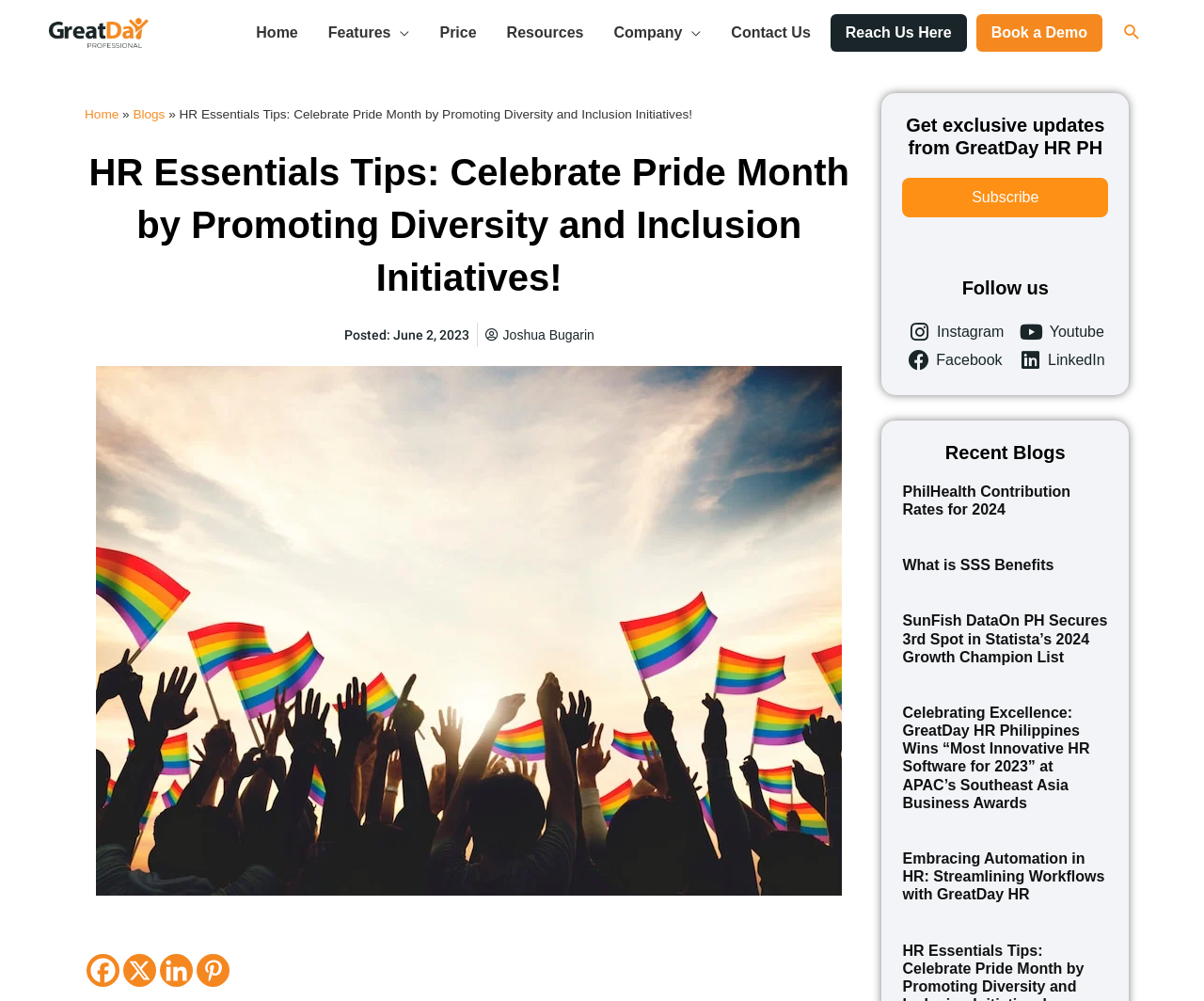How many social media links are at the bottom of the webpage?
Can you provide an in-depth and detailed response to the question?

At the bottom of the webpage, there are five social media links: Facebook, Instagram, Youtube, LinkedIn, and Pinterest. These links can be found in the section that says 'Follow us'.